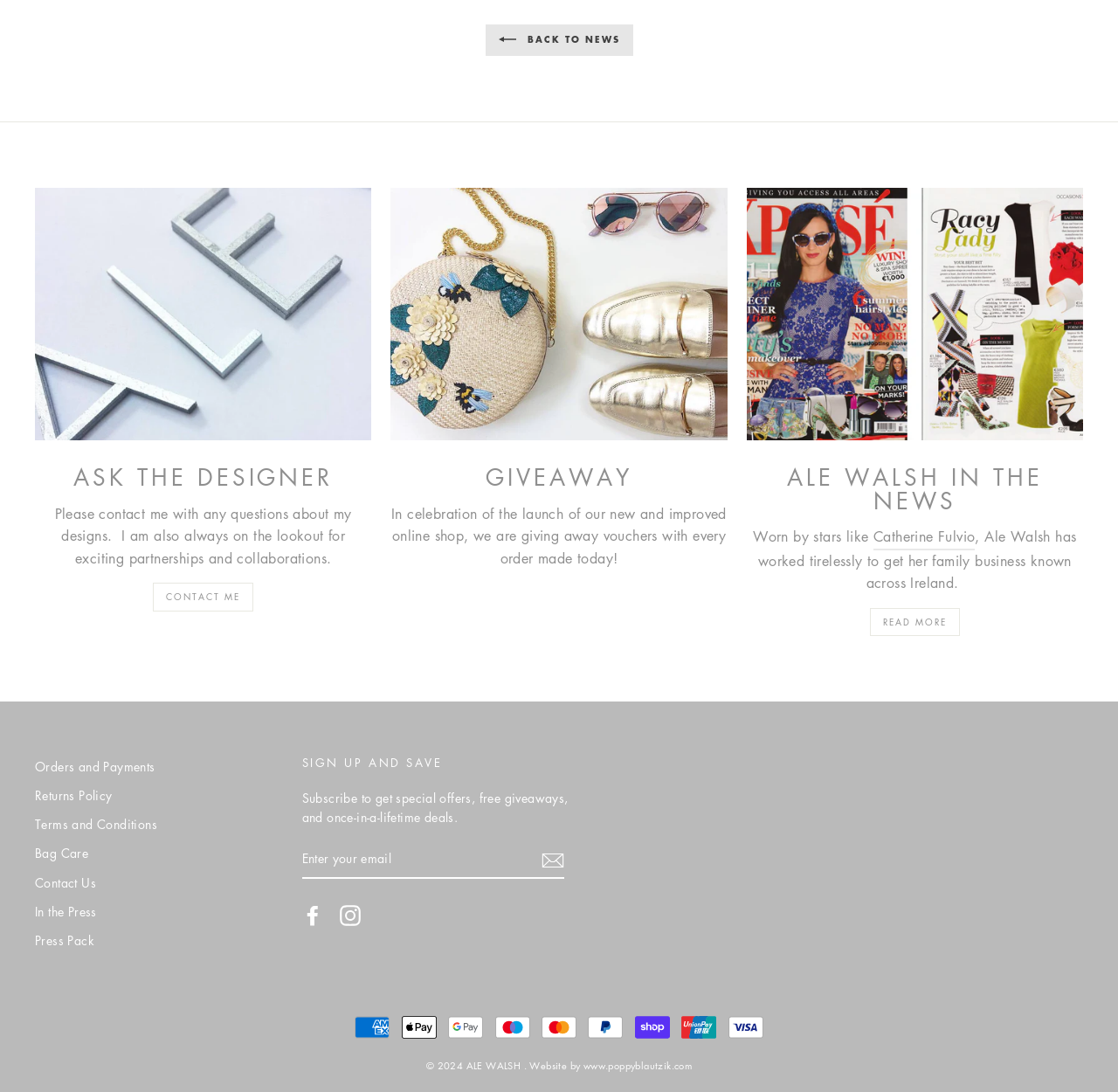Please identify the bounding box coordinates of the region to click in order to complete the given instruction: "Click on BACK TO NEWS". The coordinates should be four float numbers between 0 and 1, i.e., [left, top, right, bottom].

[0.434, 0.023, 0.566, 0.051]